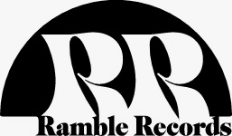What is the focus of Ramble Records?
Look at the image and respond to the question as thoroughly as possible.

The branding of Ramble Records reflects the label's focus on unique and innovative musical projects, which is evident in its eclectic selection and commitment to artistic expression.